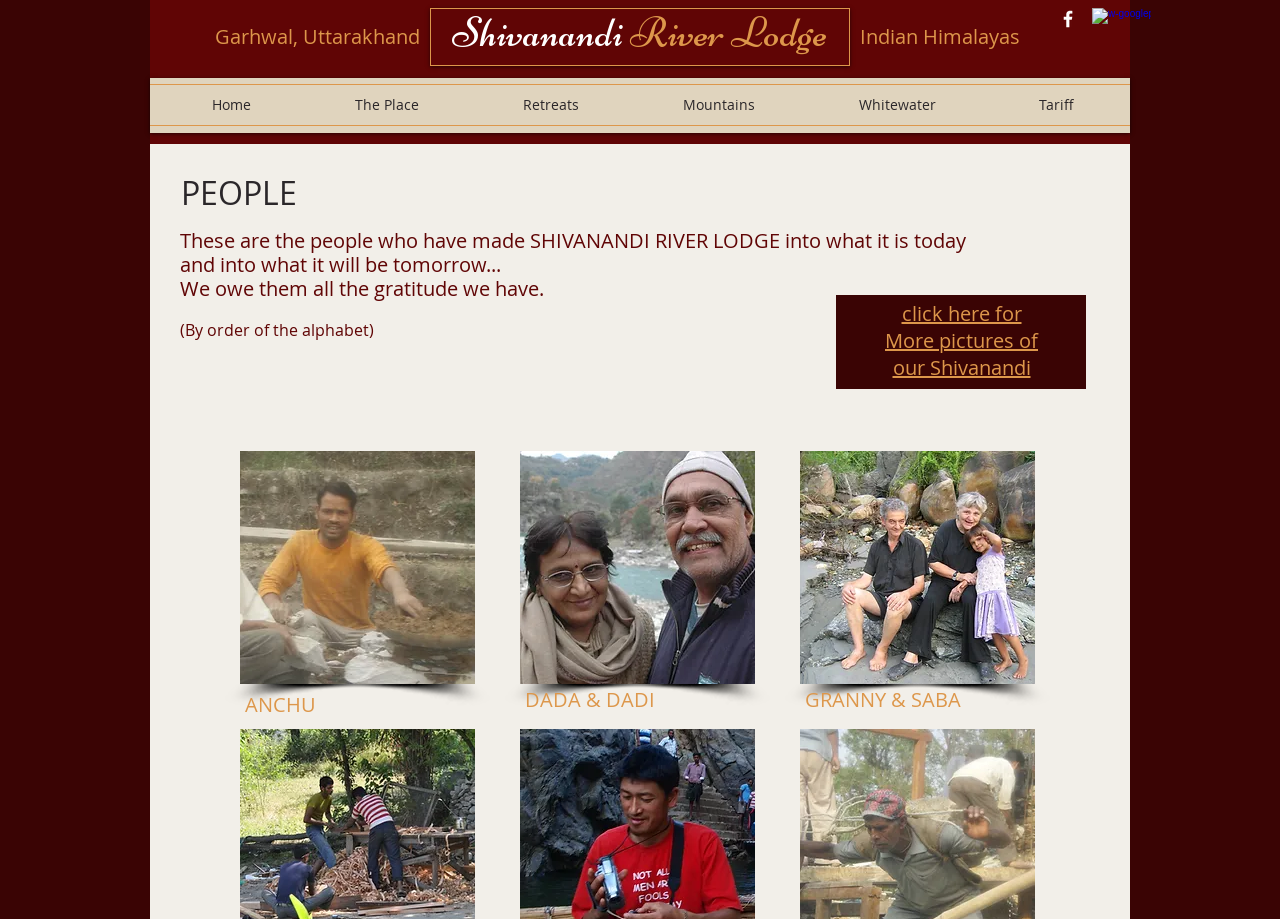Give the bounding box coordinates for this UI element: "More pictures of". The coordinates should be four float numbers between 0 and 1, arranged as [left, top, right, bottom].

[0.691, 0.356, 0.811, 0.385]